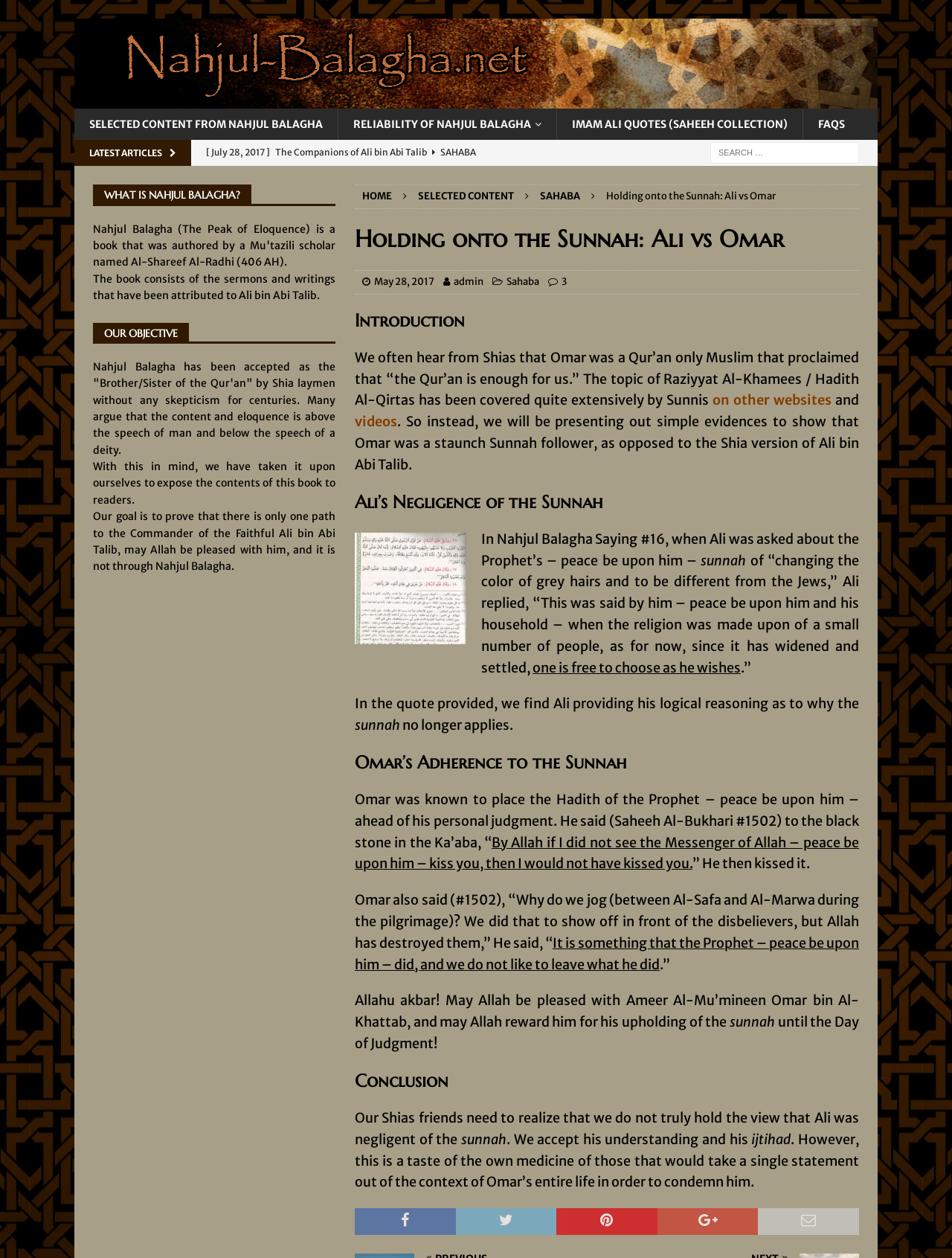Please provide a detailed answer to the question below by examining the image:
What is the objective of the webpage?

The webpage states 'Our goal is to prove that there is only one path to the Commander of the Faithful Ali bin Abi Talib, may Allah be pleased with him, and it is not through Nahjul Balagha', indicating that the objective is to expose the contents of the book.